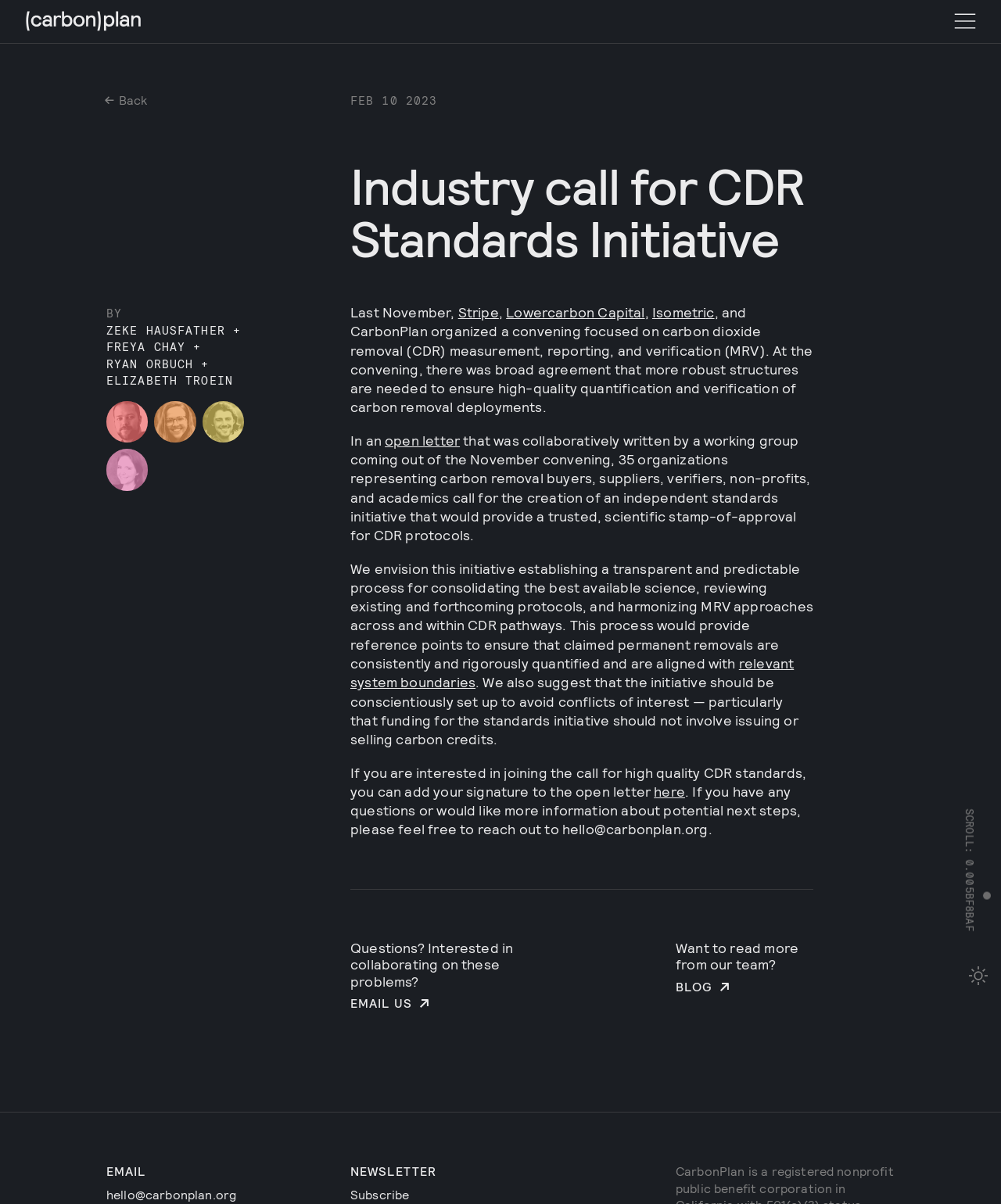Please determine the bounding box coordinates of the element to click on in order to accomplish the following task: "Toggle Menu". Ensure the coordinates are four float numbers ranging from 0 to 1, i.e., [left, top, right, bottom].

[0.952, 0.008, 0.977, 0.029]